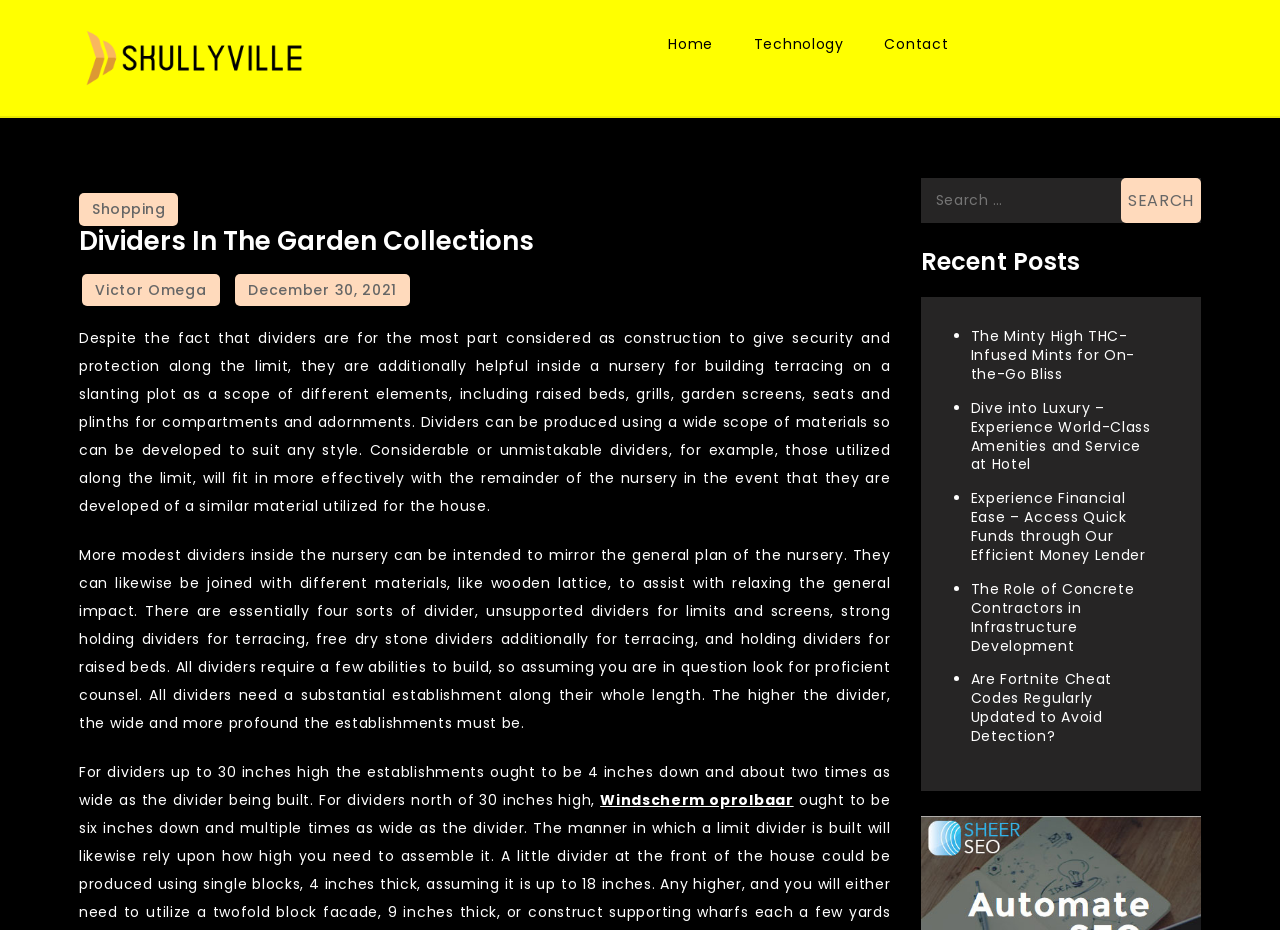Please determine the bounding box coordinates of the area that needs to be clicked to complete this task: 'Click on the 'Home' link'. The coordinates must be four float numbers between 0 and 1, formatted as [left, top, right, bottom].

[0.508, 0.016, 0.571, 0.078]